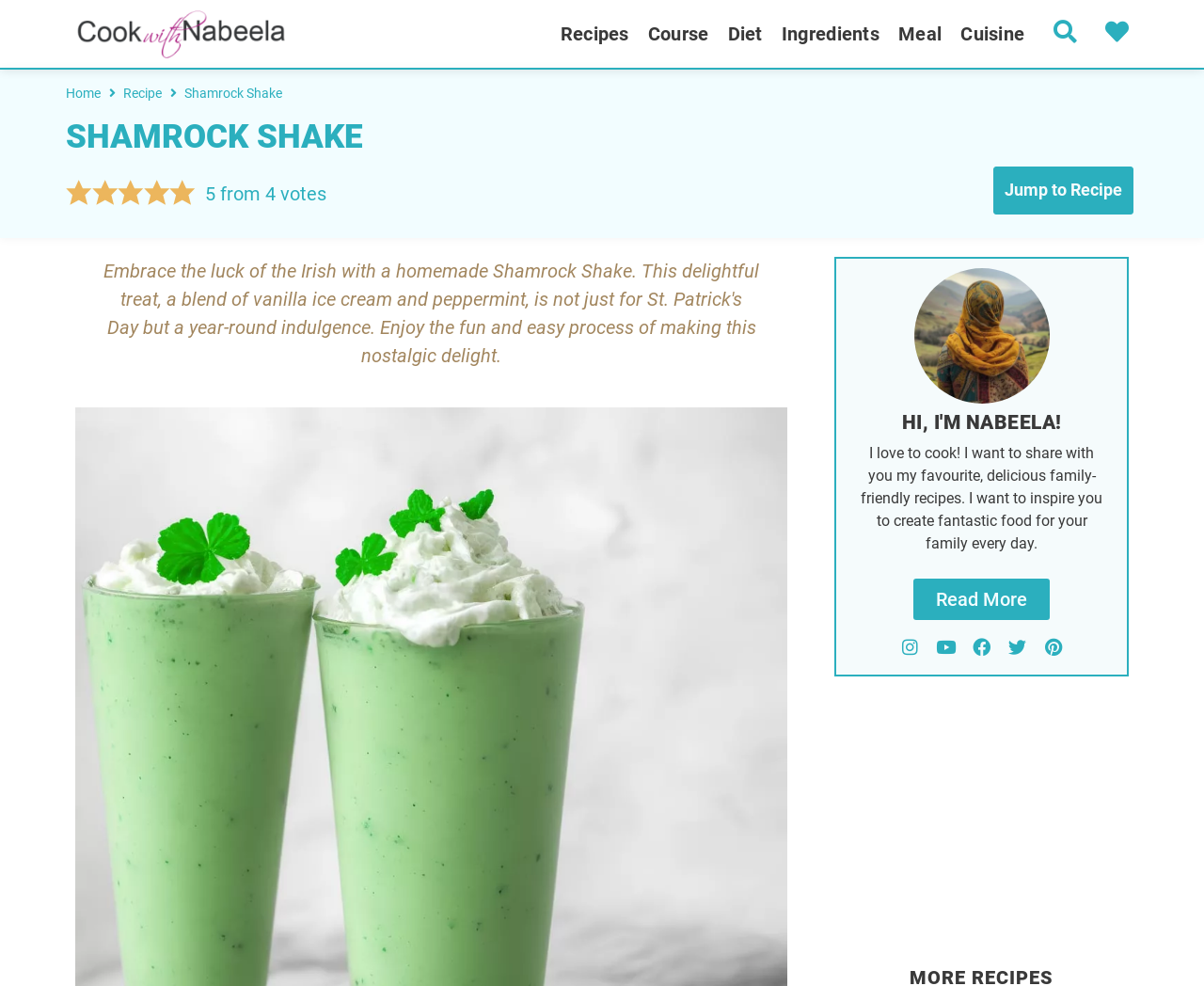Please determine the bounding box coordinates for the element that should be clicked to follow these instructions: "Click the 'Home' link".

[0.055, 0.085, 0.084, 0.105]